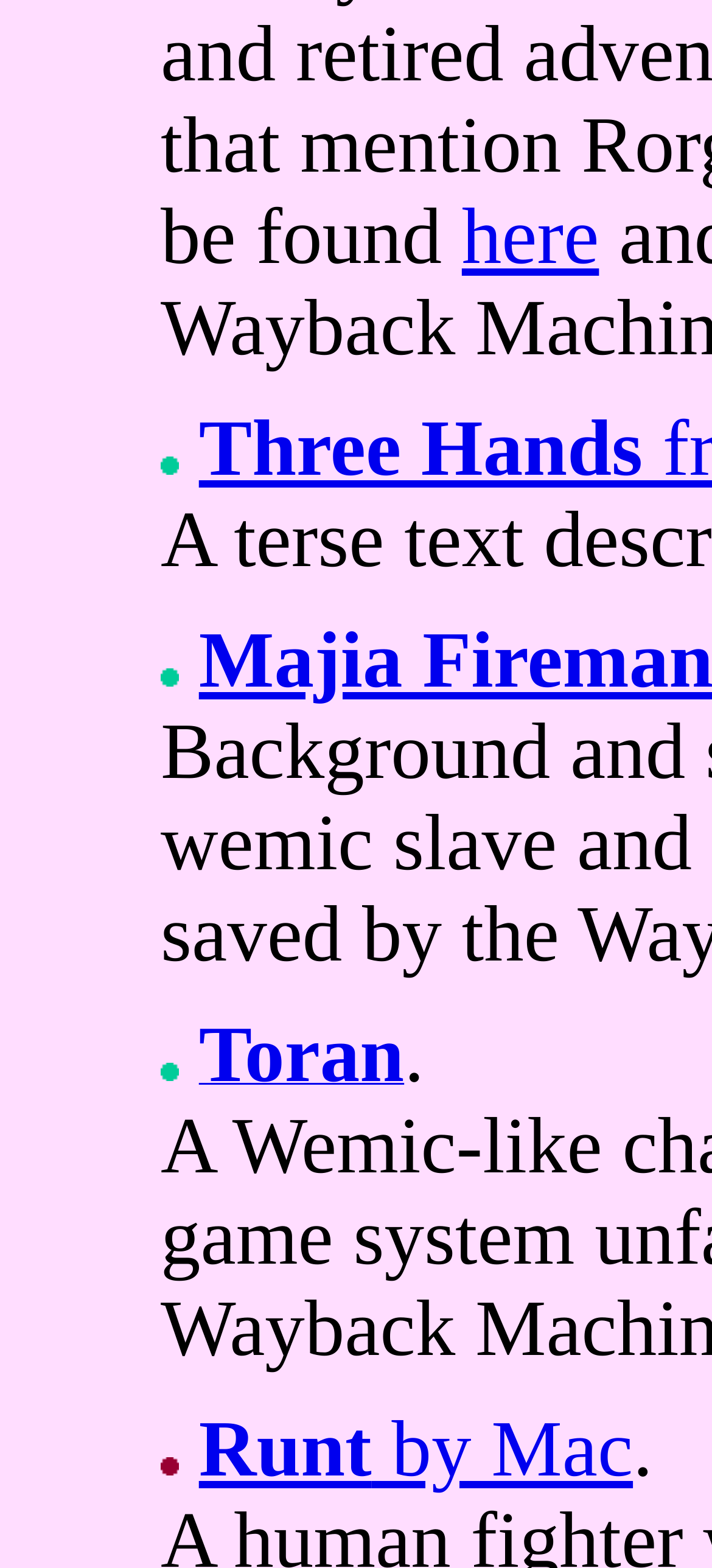Based on the element description, predict the bounding box coordinates (top-left x, top-left y, bottom-right x, bottom-right y) for the UI element in the screenshot: Runt by Mac

[0.279, 0.897, 0.889, 0.952]